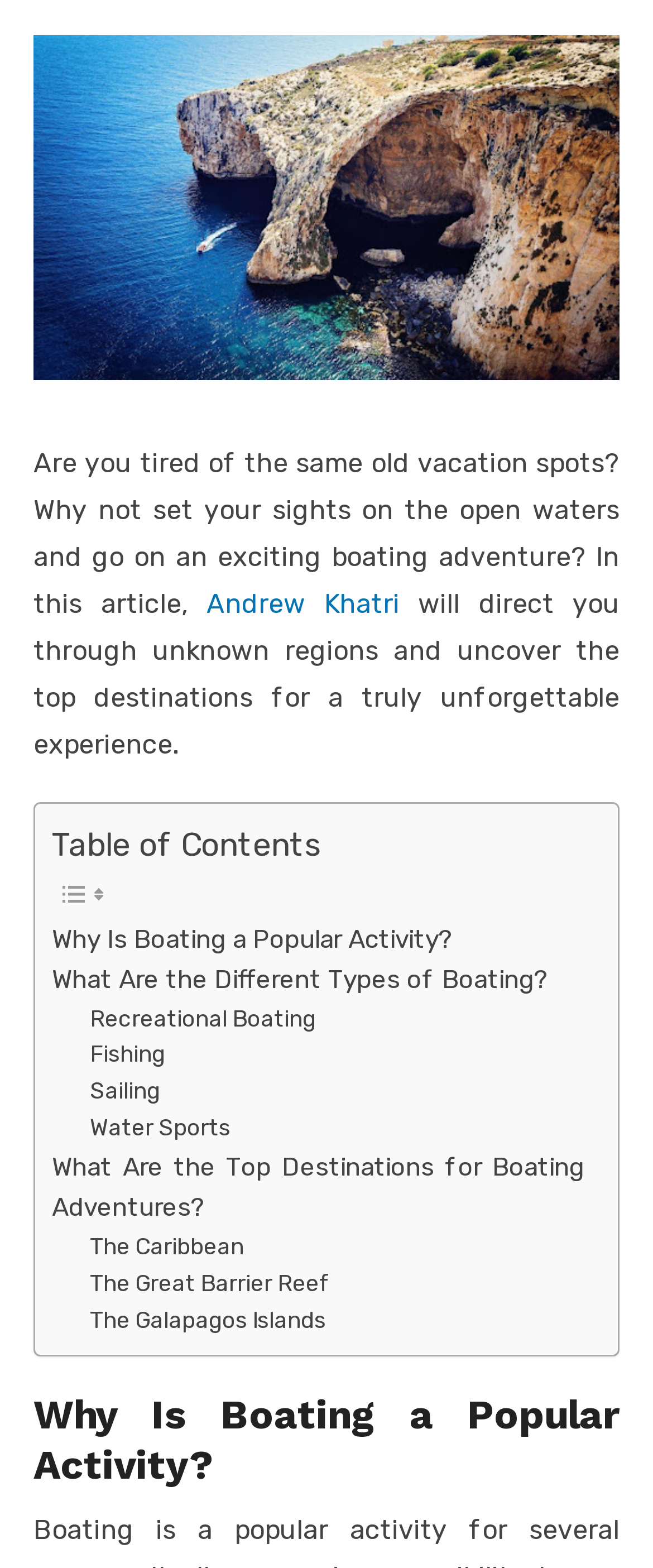Locate the bounding box coordinates of the area where you should click to accomplish the instruction: "Learn about sailing".

[0.138, 0.685, 0.246, 0.708]